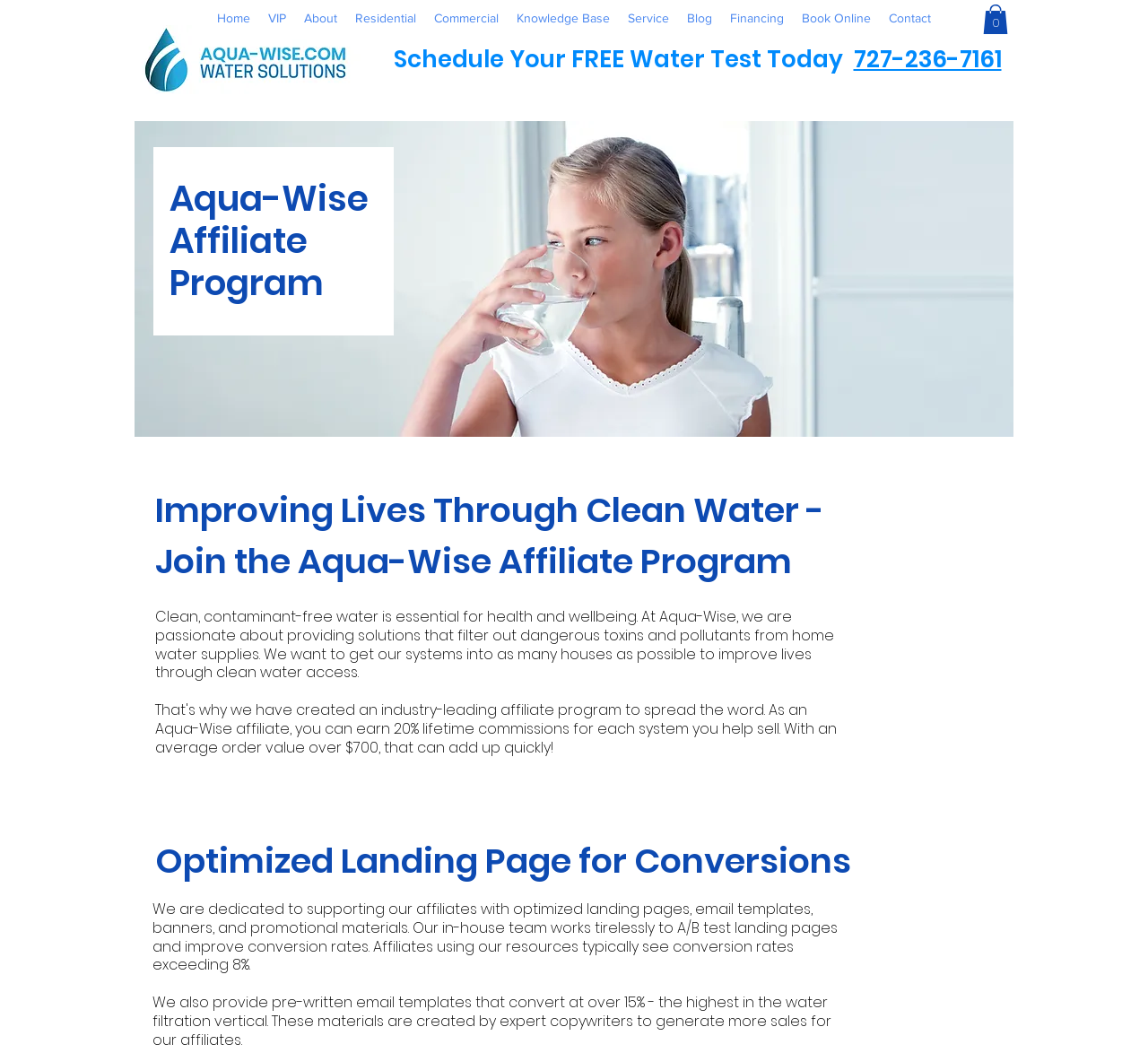What is the purpose of the Aqua-Wise Affiliate Program? Look at the image and give a one-word or short phrase answer.

Improving lives through clean water